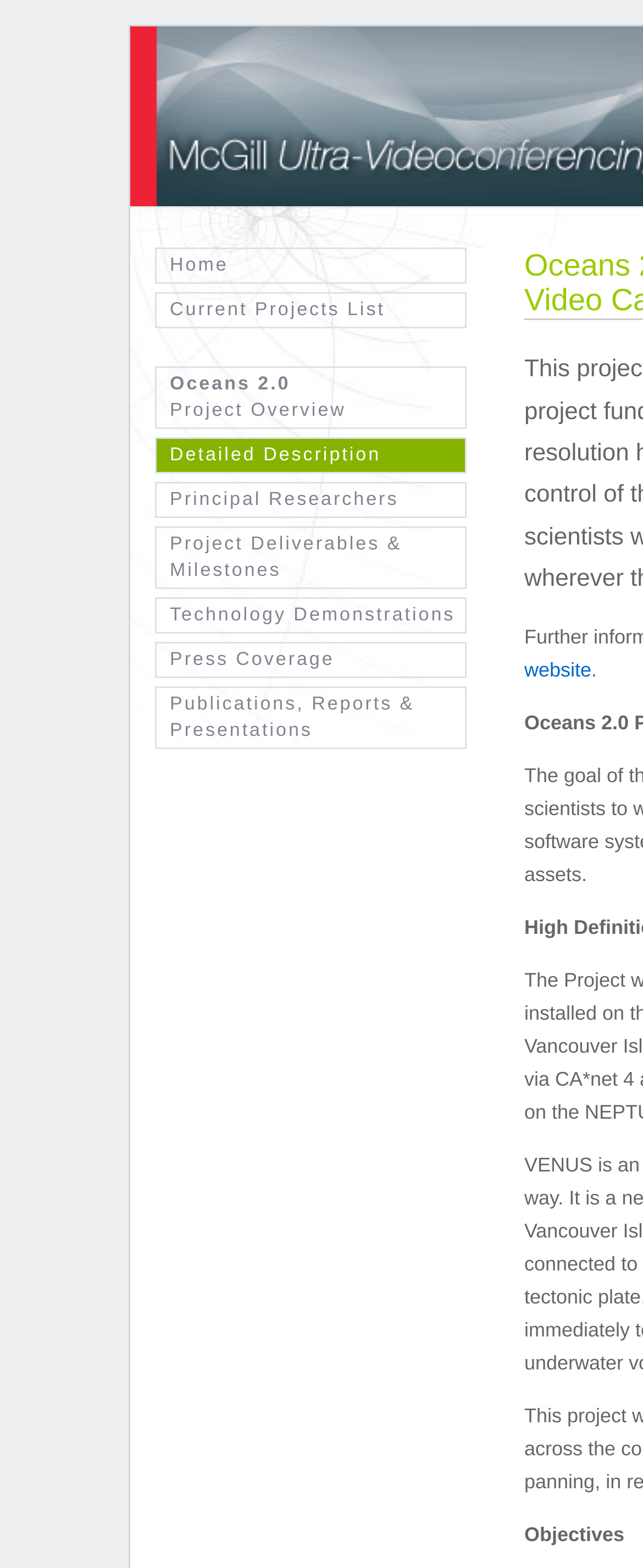How many links are there on the webpage?
Using the image, give a concise answer in the form of a single word or short phrase.

8